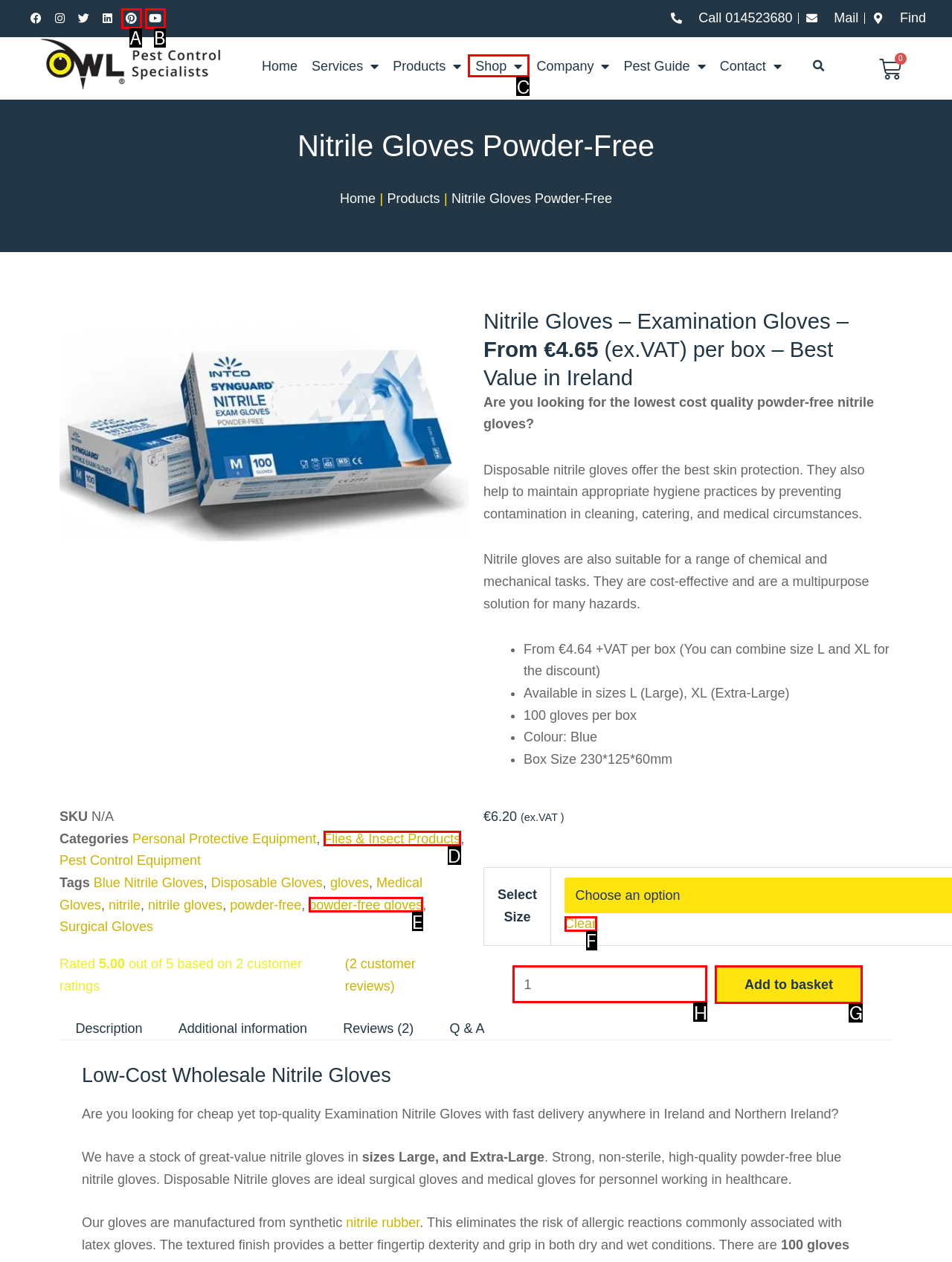Choose the HTML element to click for this instruction: Add to basket Answer with the letter of the correct choice from the given options.

G